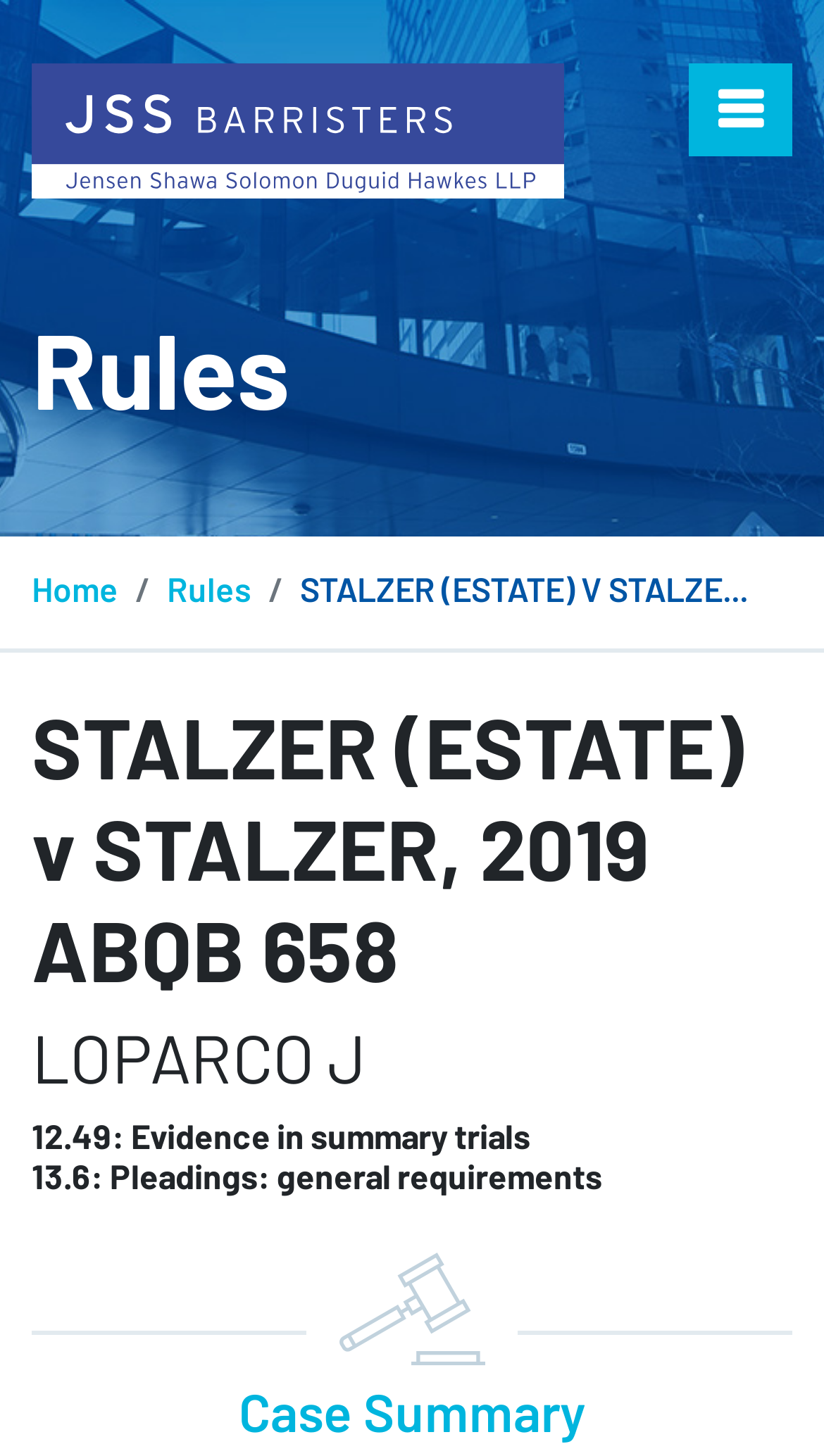Give an extensive and precise description of the webpage.

The webpage appears to be a legal document or case summary, with a focus on the case "STALZER (ESTATE) v STALZER, 2019 ABQB 658". 

At the top left of the page, there is a logo of "Litigation Lawyers JSS Barristers" which is an image linked to the law firm's website. To the right of the logo, there is a button with an icon, likely used for navigation.

Below the logo, there is a heading that reads "Rules", followed by a breadcrumb navigation menu that shows the path "Home > Rules > STALZER (ESTATE) v STALZER...". The breadcrumb menu is located at the top center of the page.

The main content of the page is divided into three sections, each with a heading. The first section has a heading that displays the full case name "STALZER (ESTATE) v STALZER, 2019 ABQB 658". The second section has a heading with the name "LOPARCO J", likely the judge's name. The third section has a heading that outlines two rules: "12.49: Evidence in summary trials" and "13.6: Pleadings: general requirements". These sections are stacked vertically, with the first section at the top center of the page, and the subsequent sections below it.